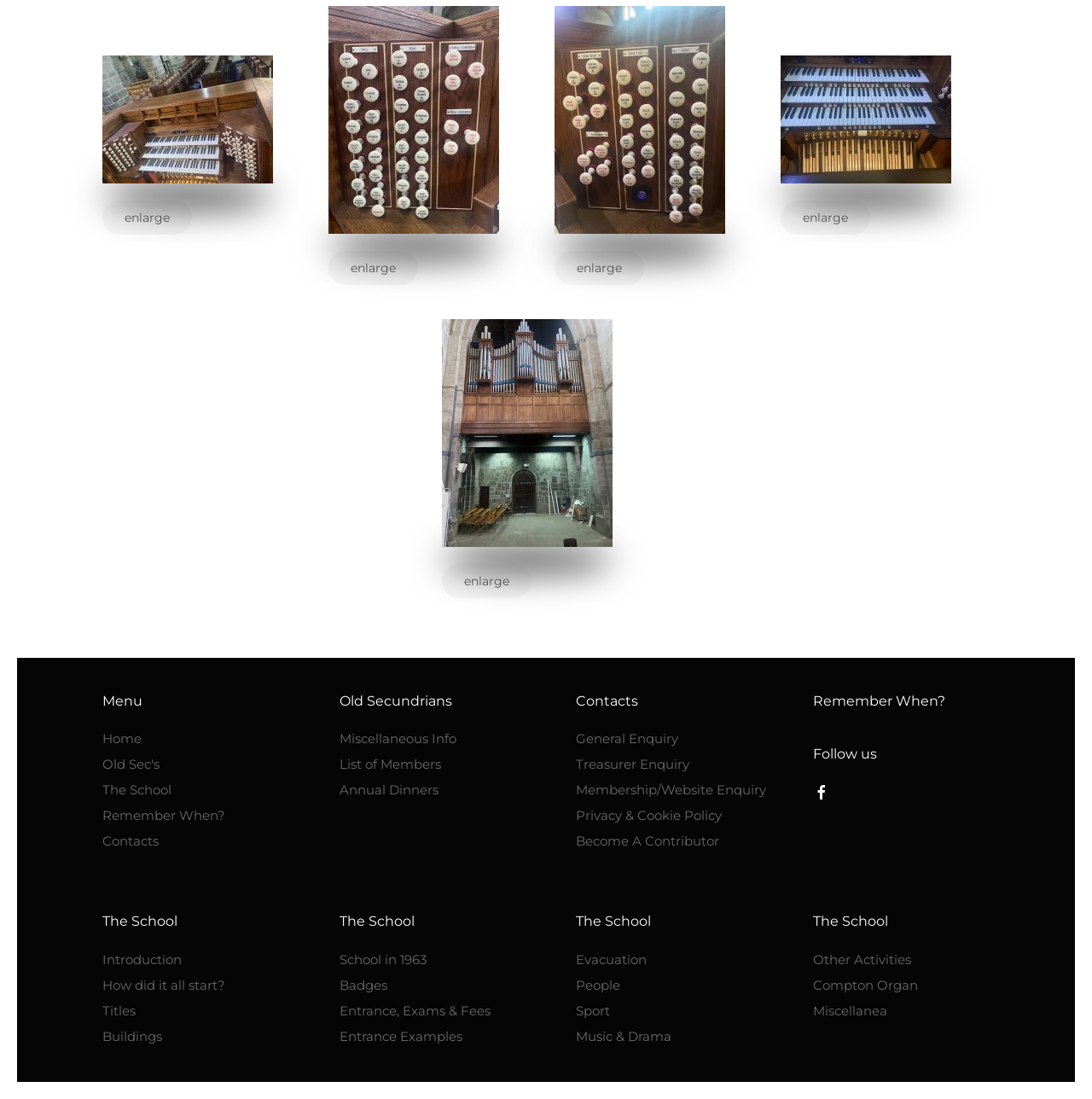Provide a single word or phrase answer to the question: 
What is the main purpose of this website?

Old Secundarians' community